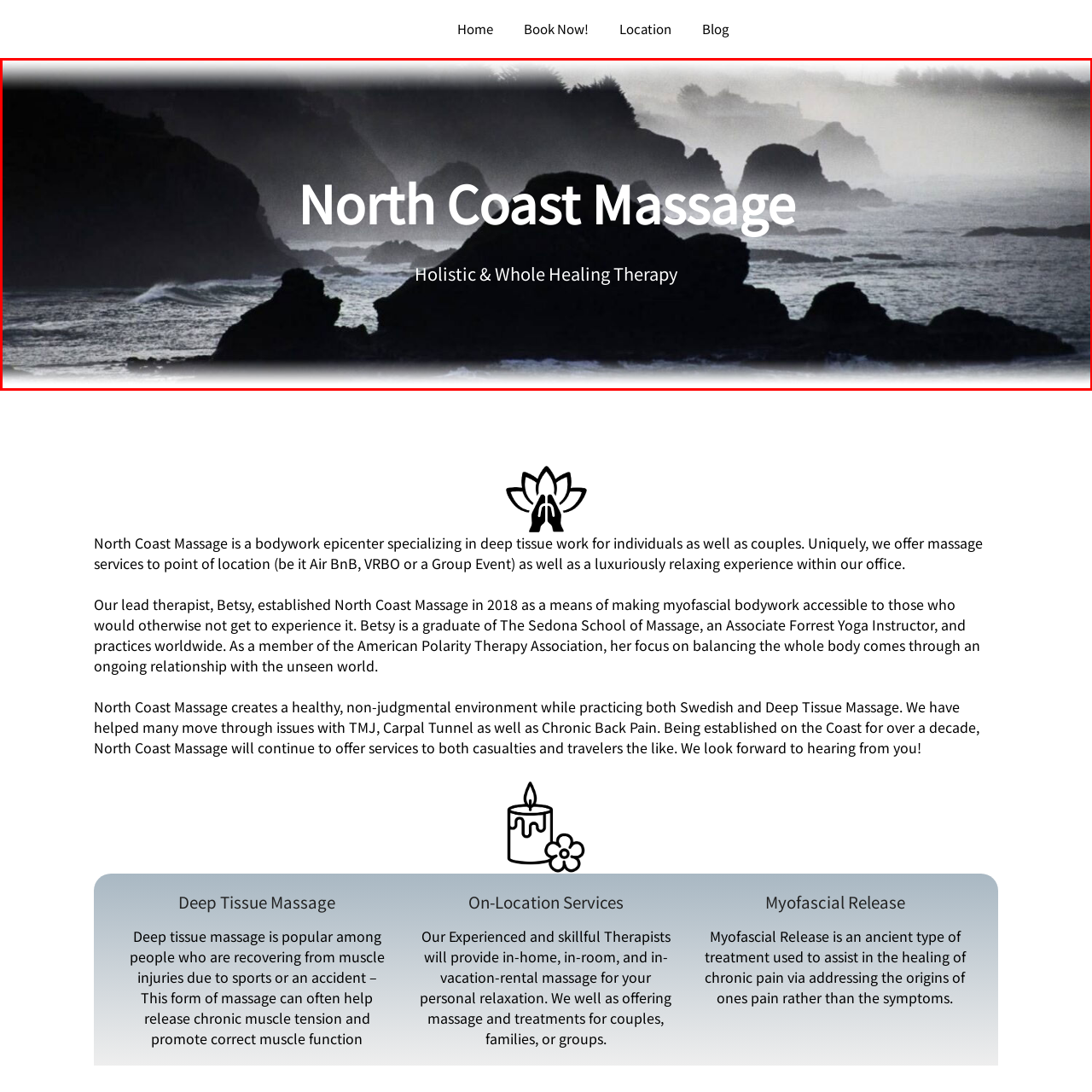Generate a meticulous caption for the image that is highlighted by the red boundary line.

The image beautifully captures the essence of North Coast Massage, showcasing a serene coastal landscape that evokes a sense of calm and relaxation. The dark silhouettes of rugged rocks contrast against the gentle waves and misty backdrop, creating an inviting atmosphere. Overlaid on this tranquil scene are the words "North Coast Massage" in bold, modern typography, accompanied by the tagline "Holistic & Whole Healing Therapy," which reflects the establishment's commitment to holistic wellness. This visual representation not only invites potential clients to explore the services offered but also embodies the therapeutic essence of the massage experience, emphasizing tranquility and rejuvenation.